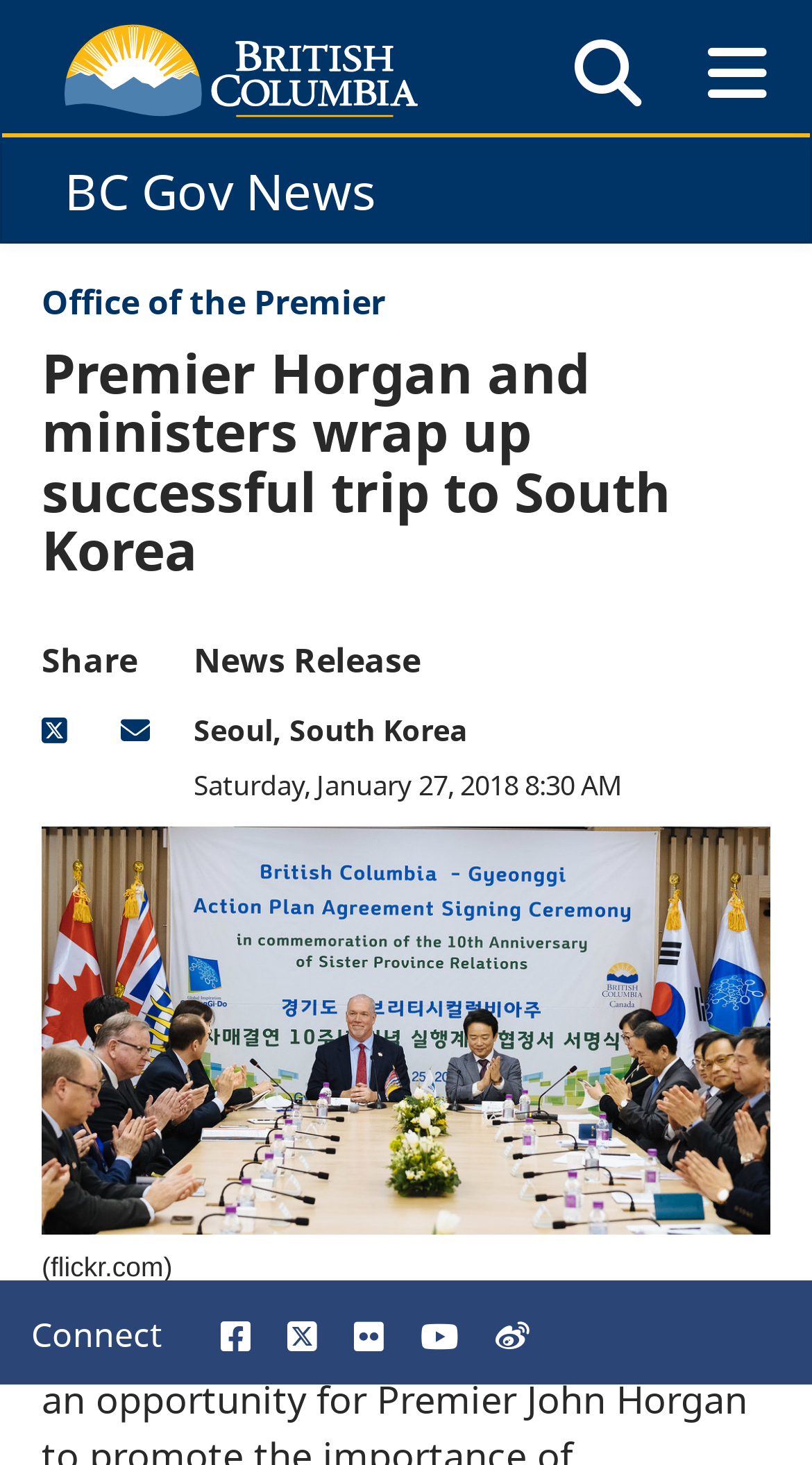Please identify the bounding box coordinates of the element's region that needs to be clicked to fulfill the following instruction: "Visit the Government of B.C. website". The bounding box coordinates should consist of four float numbers between 0 and 1, i.e., [left, top, right, bottom].

[0.079, 0.016, 0.515, 0.081]